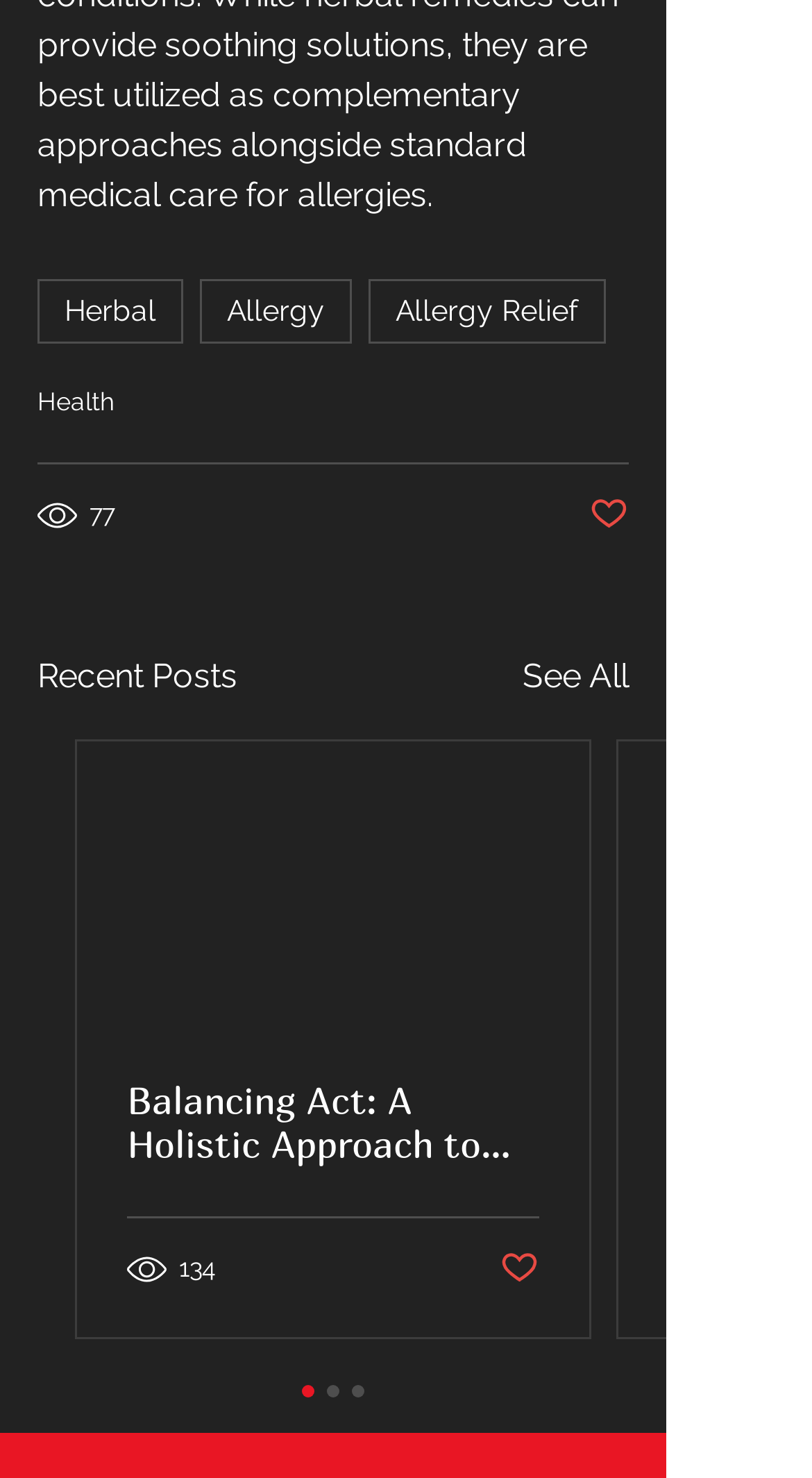What is the text of the first link under 'Recent Posts'?
Using the visual information, reply with a single word or short phrase.

Balancing Act: A Holistic Approach to Managing Diabetes Through Lifestyle and Nutrition